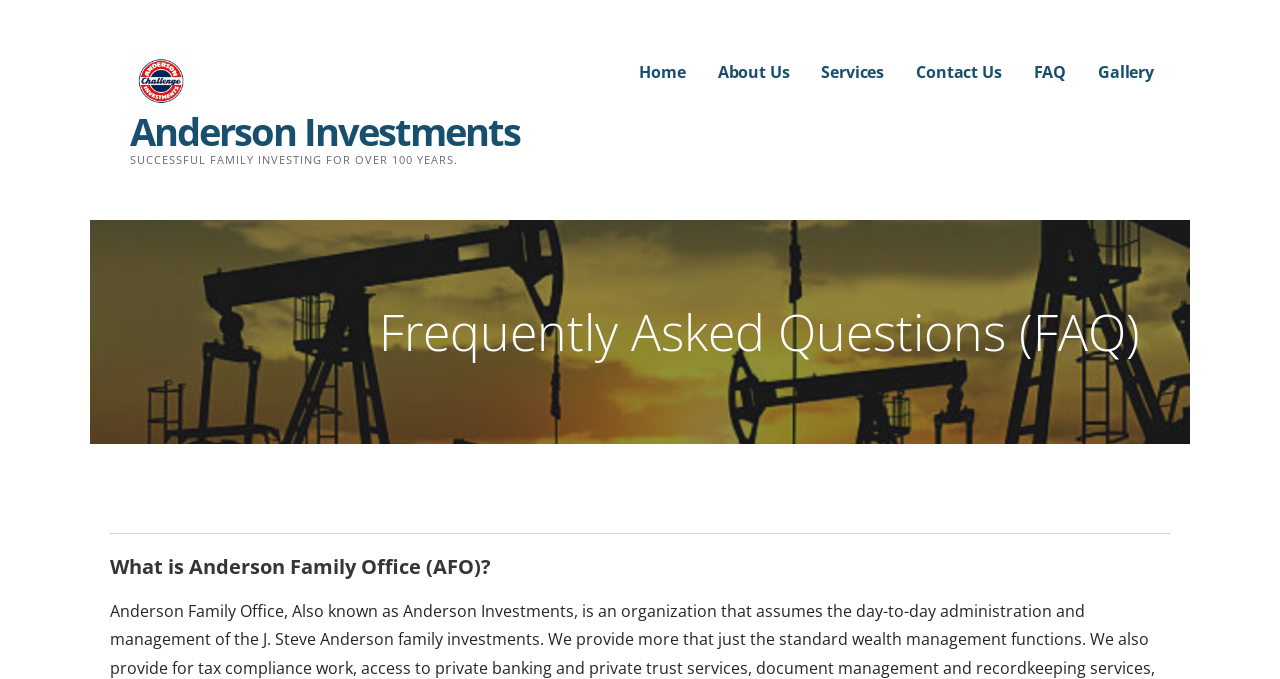Could you locate the bounding box coordinates for the section that should be clicked to accomplish this task: "visit About Us page".

[0.561, 0.077, 0.617, 0.138]